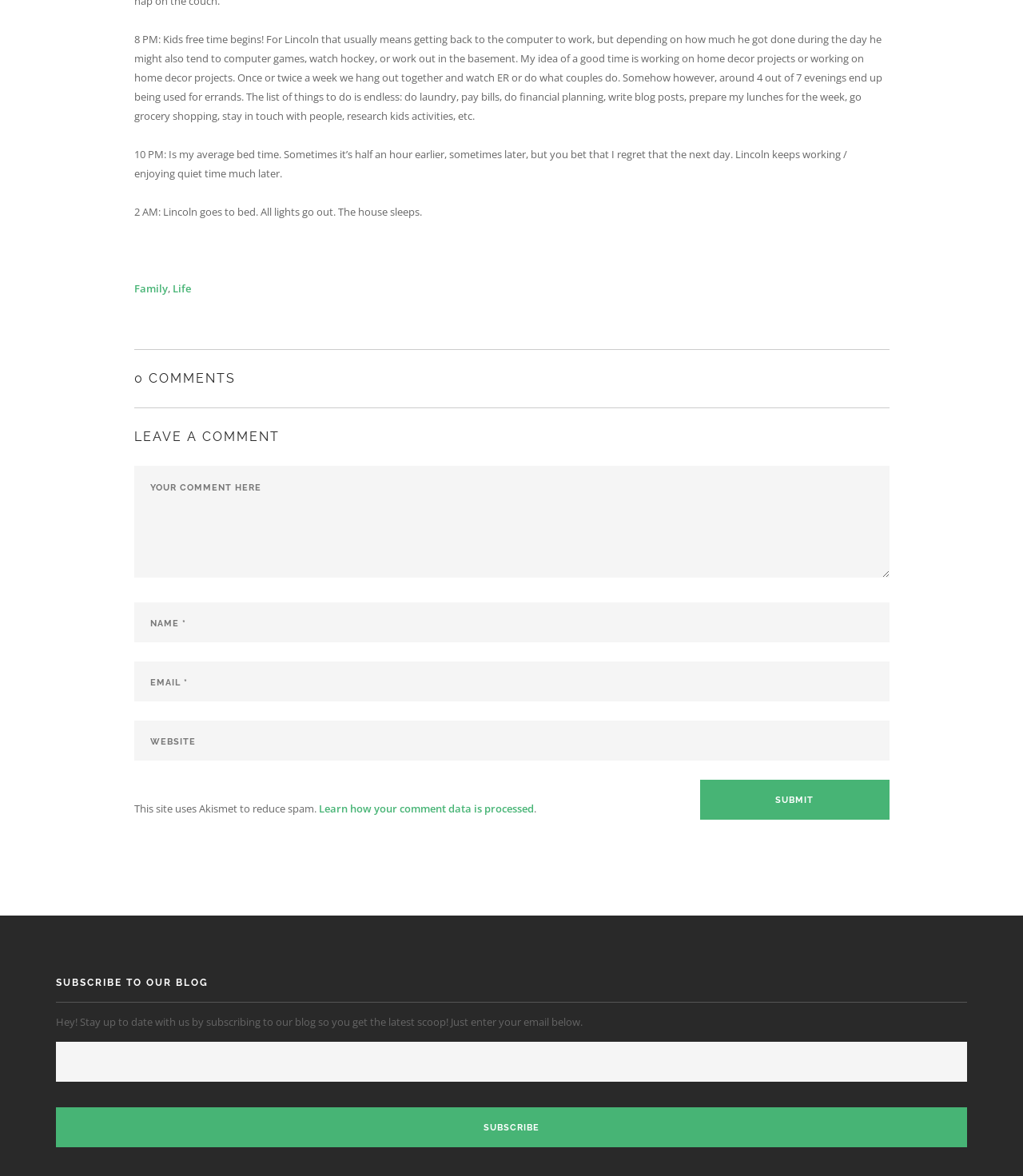Provide the bounding box coordinates for the UI element that is described as: "name="author" placeholder="Name *"".

[0.131, 0.512, 0.869, 0.546]